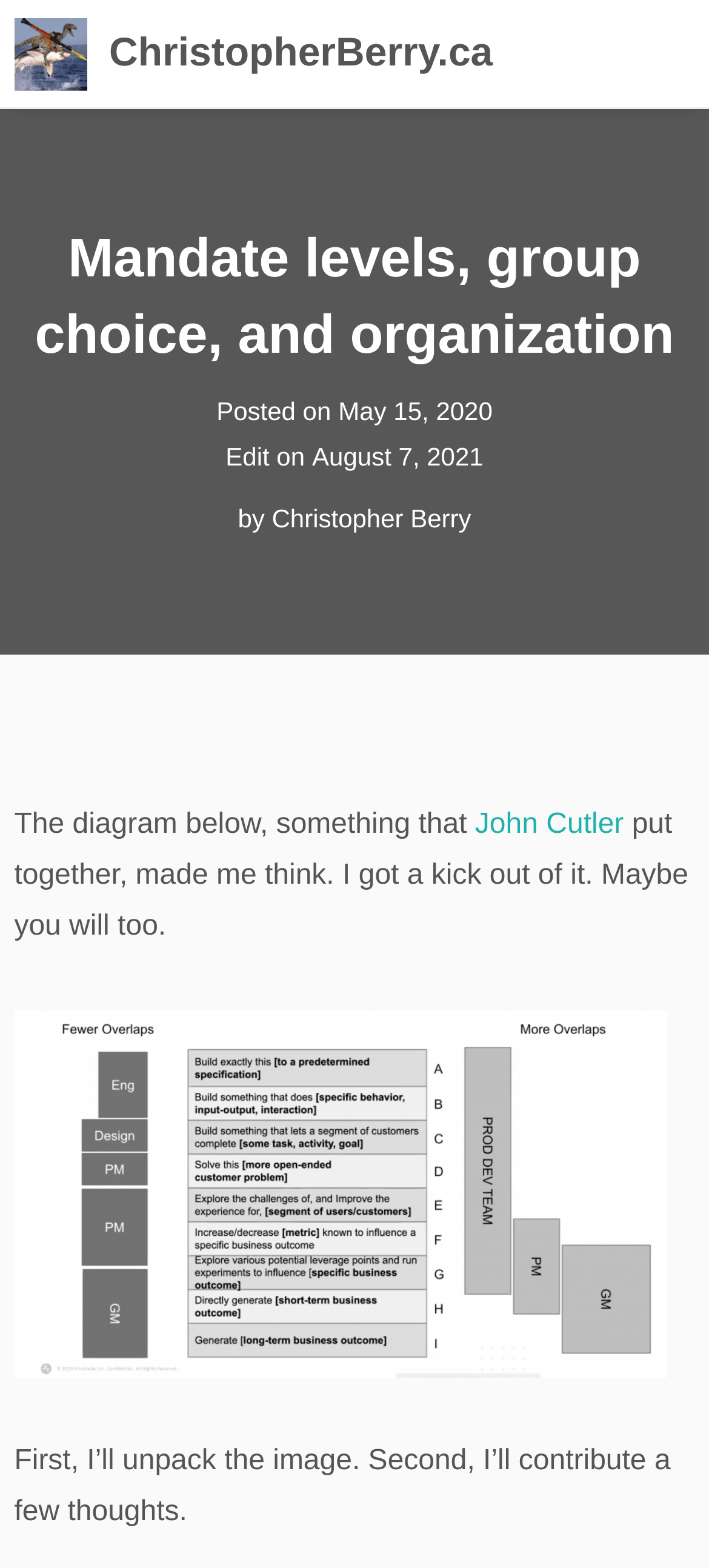Identify the title of the webpage and provide its text content.

Mandate levels, group choice, and organization